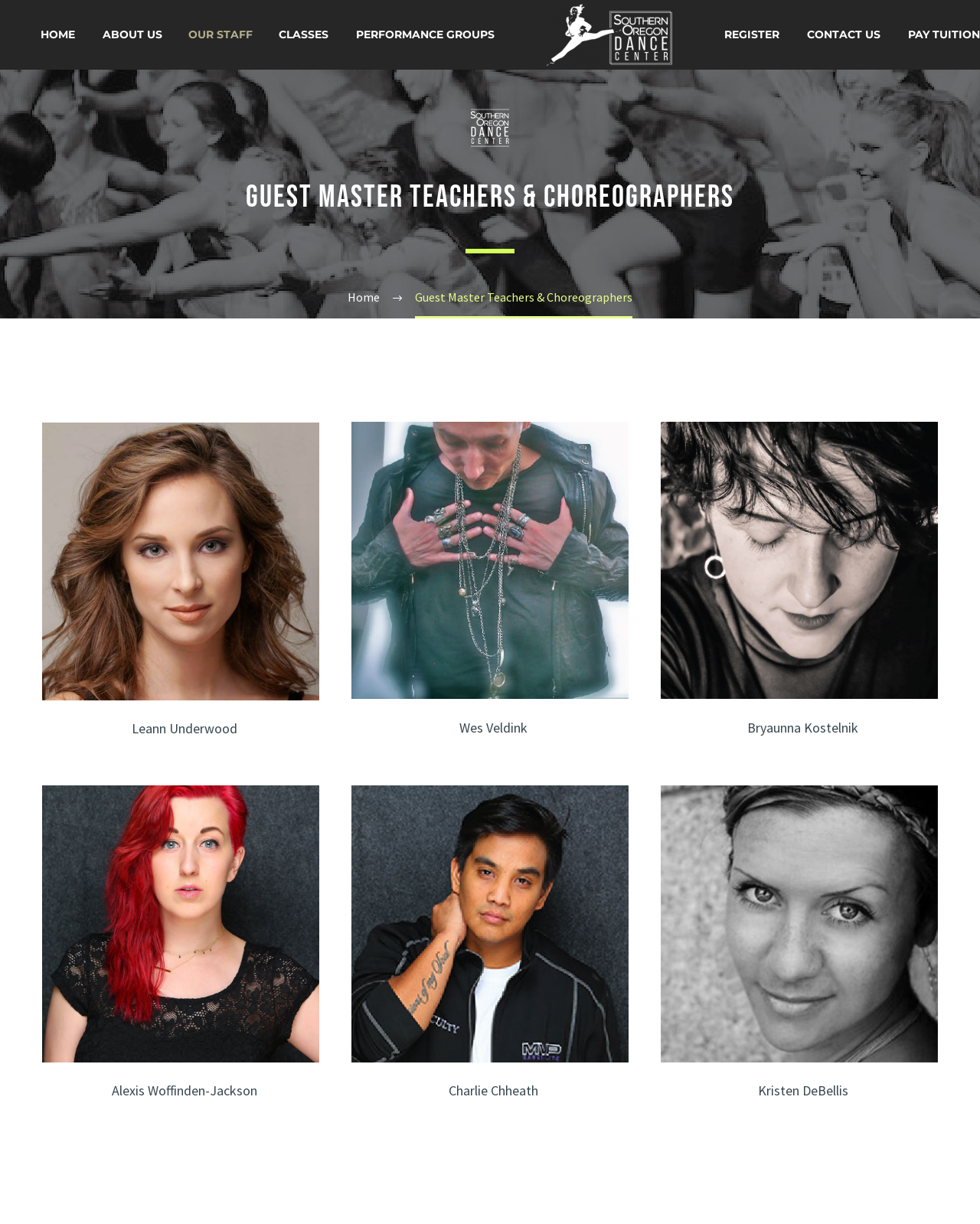What is the name of the dance center?
Carefully examine the image and provide a detailed answer to the question.

I found the answer by looking at the images with the text 'Southern Oregon Dance Center' and also by checking the heading element with the same text.